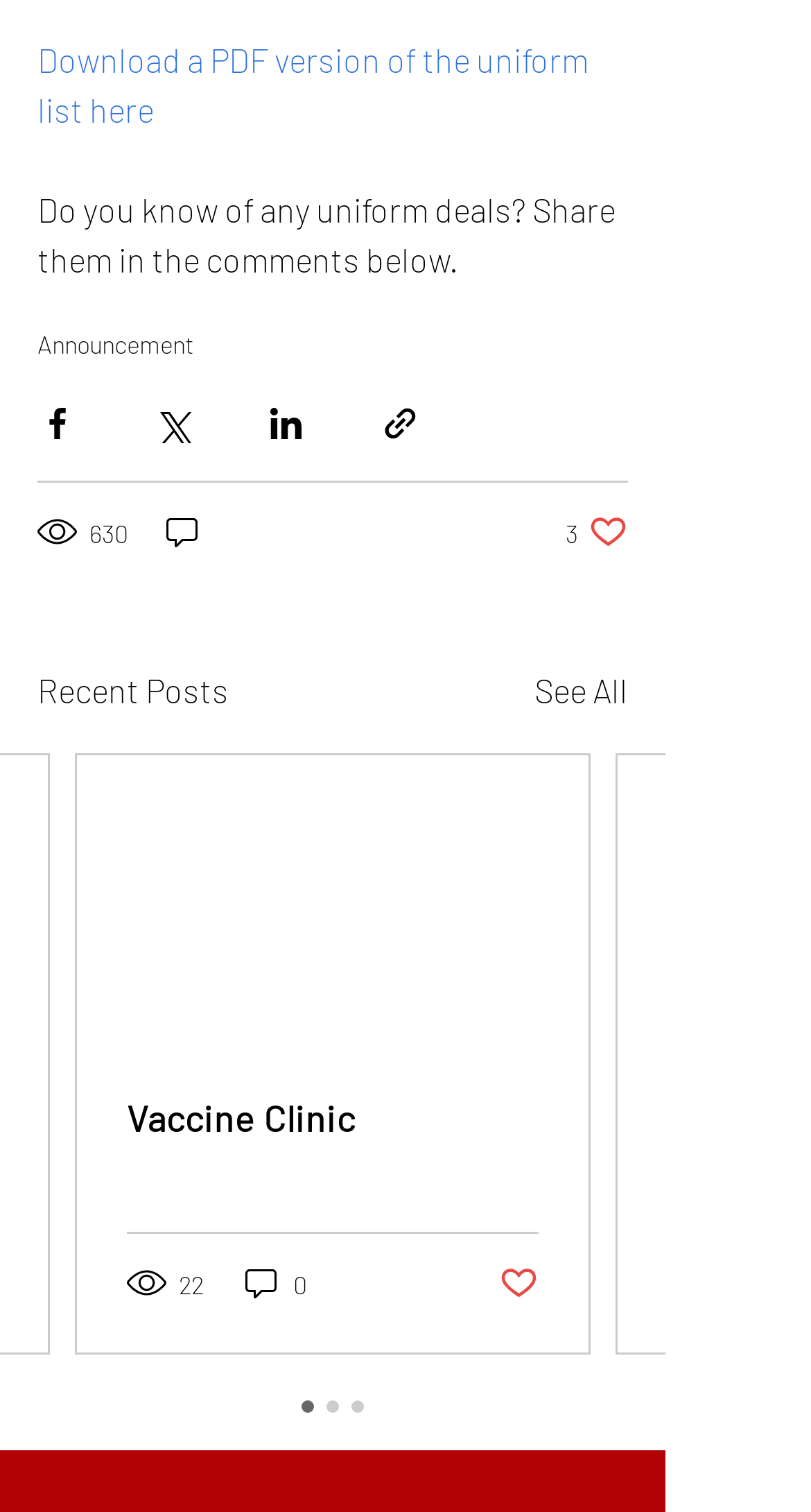Can you identify the bounding box coordinates of the clickable region needed to carry out this instruction: 'Download a PDF version of the uniform list'? The coordinates should be four float numbers within the range of 0 to 1, stated as [left, top, right, bottom].

[0.046, 0.026, 0.733, 0.086]